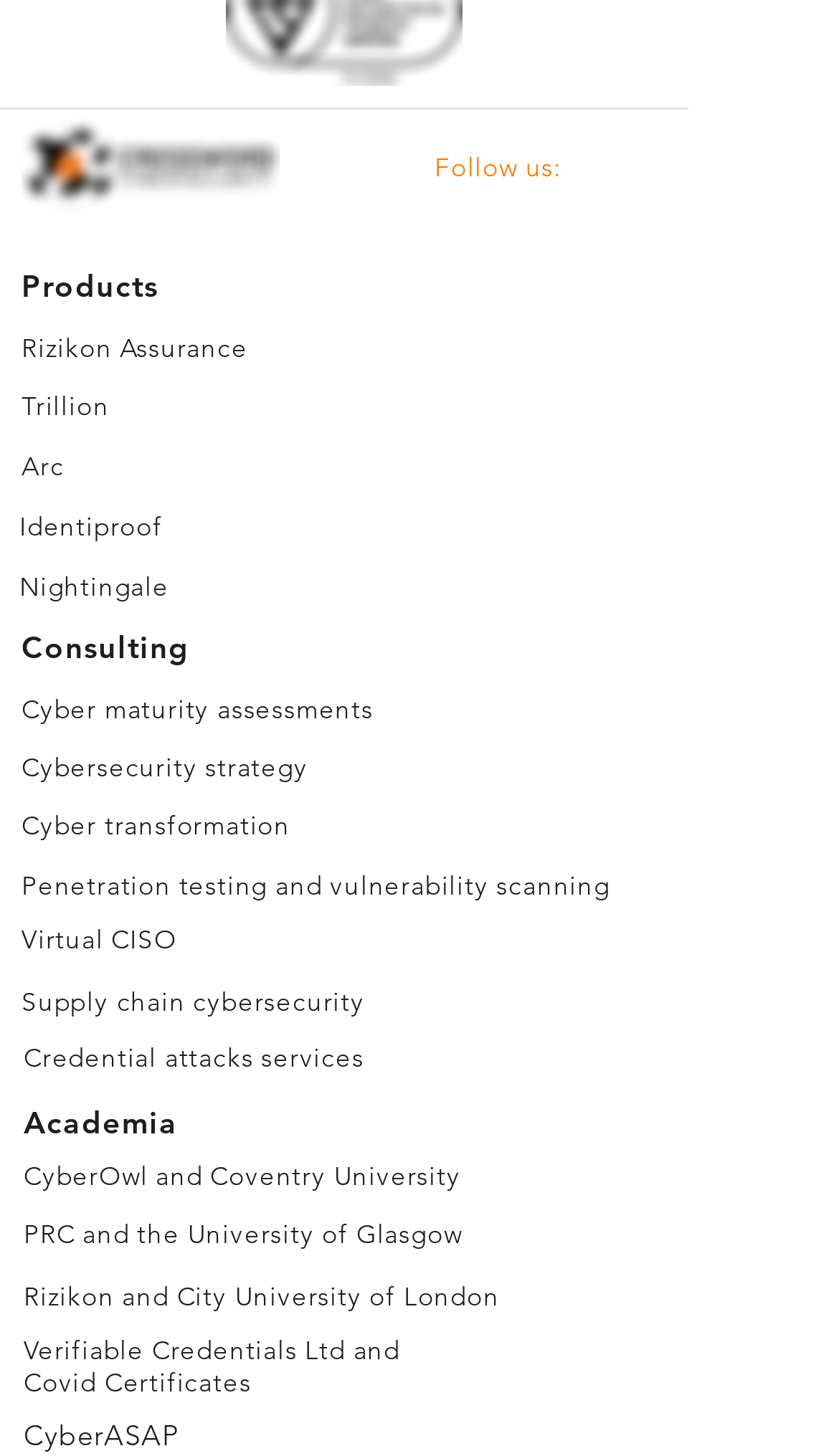Determine the bounding box coordinates of the UI element described below. Use the format (top-left x, top-left y, bottom-right x, bottom-right y) with floating point numbers between 0 and 1: CyberOwl and Coventry University

[0.028, 0.796, 0.549, 0.819]